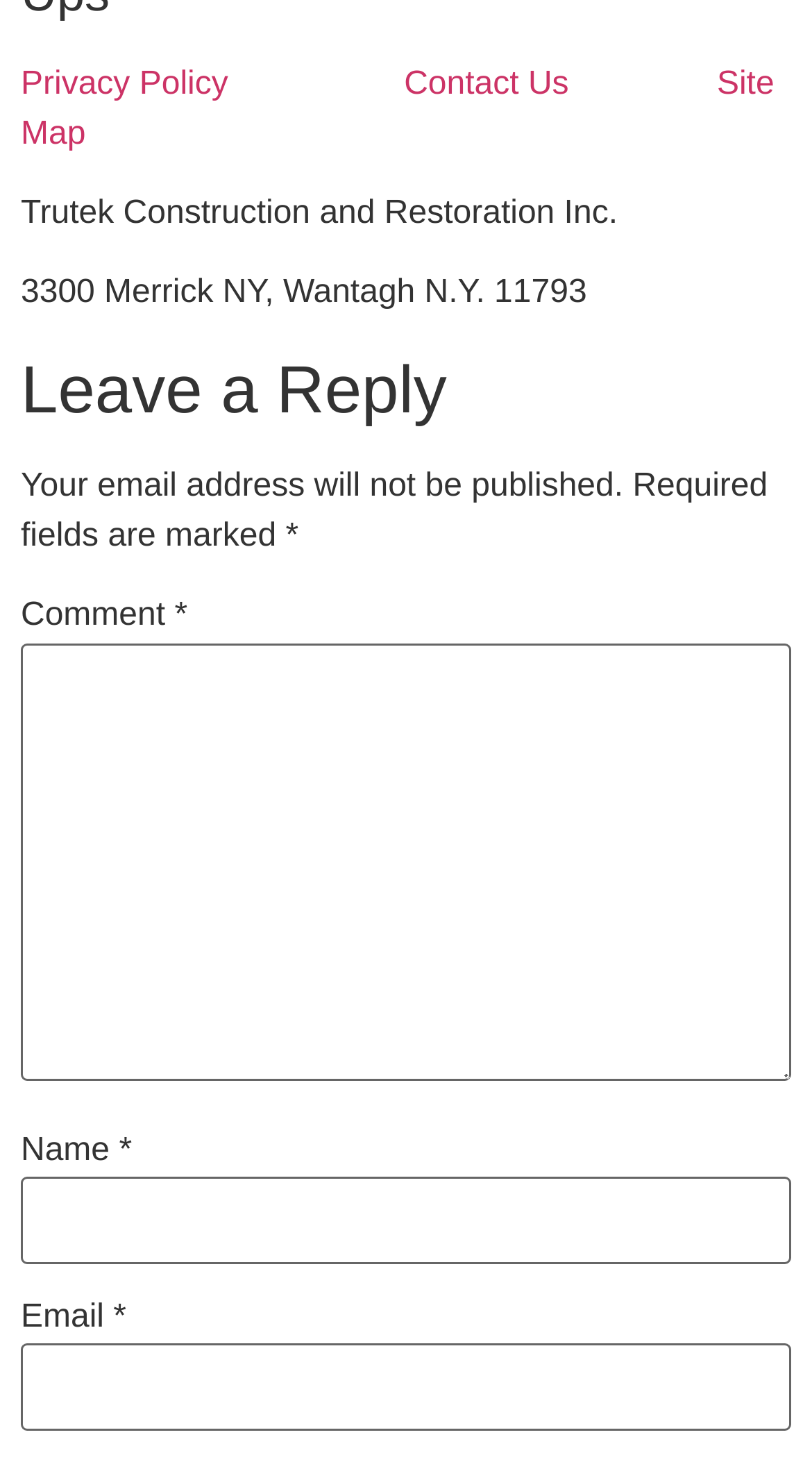What is the address of the company?
Using the information from the image, give a concise answer in one word or a short phrase.

3300 Merrick NY, Wantagh N.Y. 11793